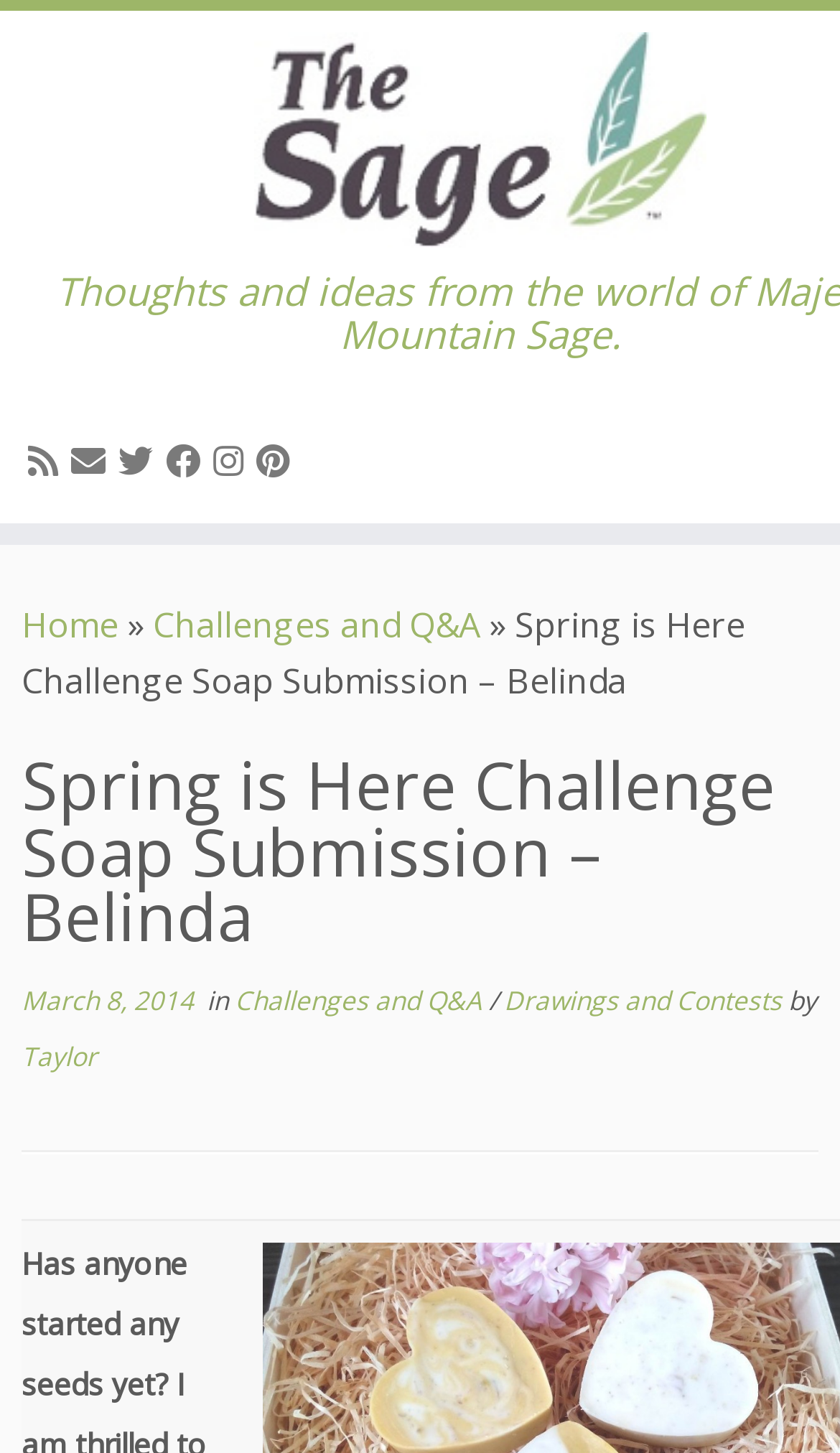Locate the bounding box coordinates of the clickable region necessary to complete the following instruction: "Visit Taylor's page". Provide the coordinates in the format of four float numbers between 0 and 1, i.e., [left, top, right, bottom].

[0.026, 0.714, 0.115, 0.74]